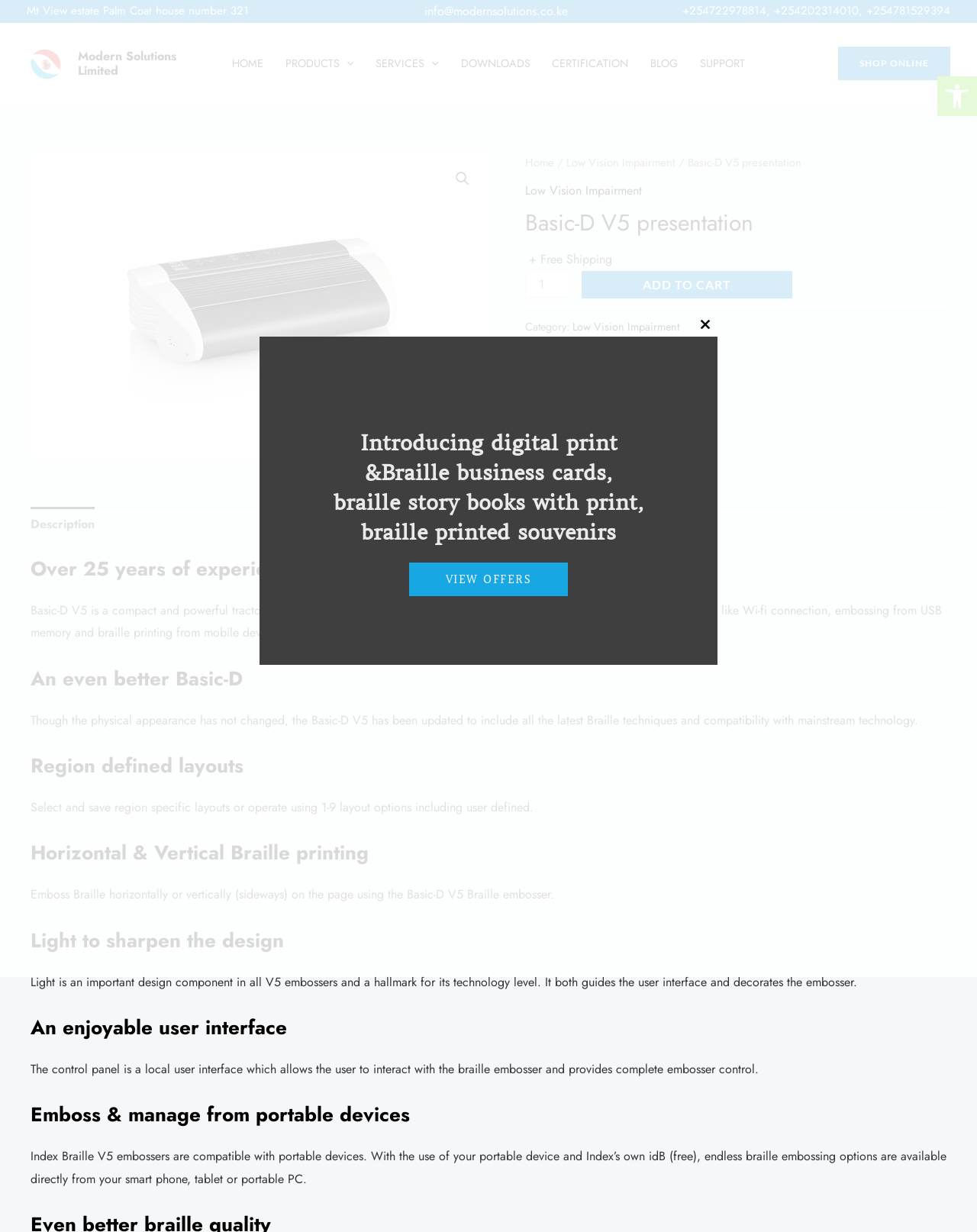What is the category of the product?
Answer the question with just one word or phrase using the image.

Low Vision Impairment